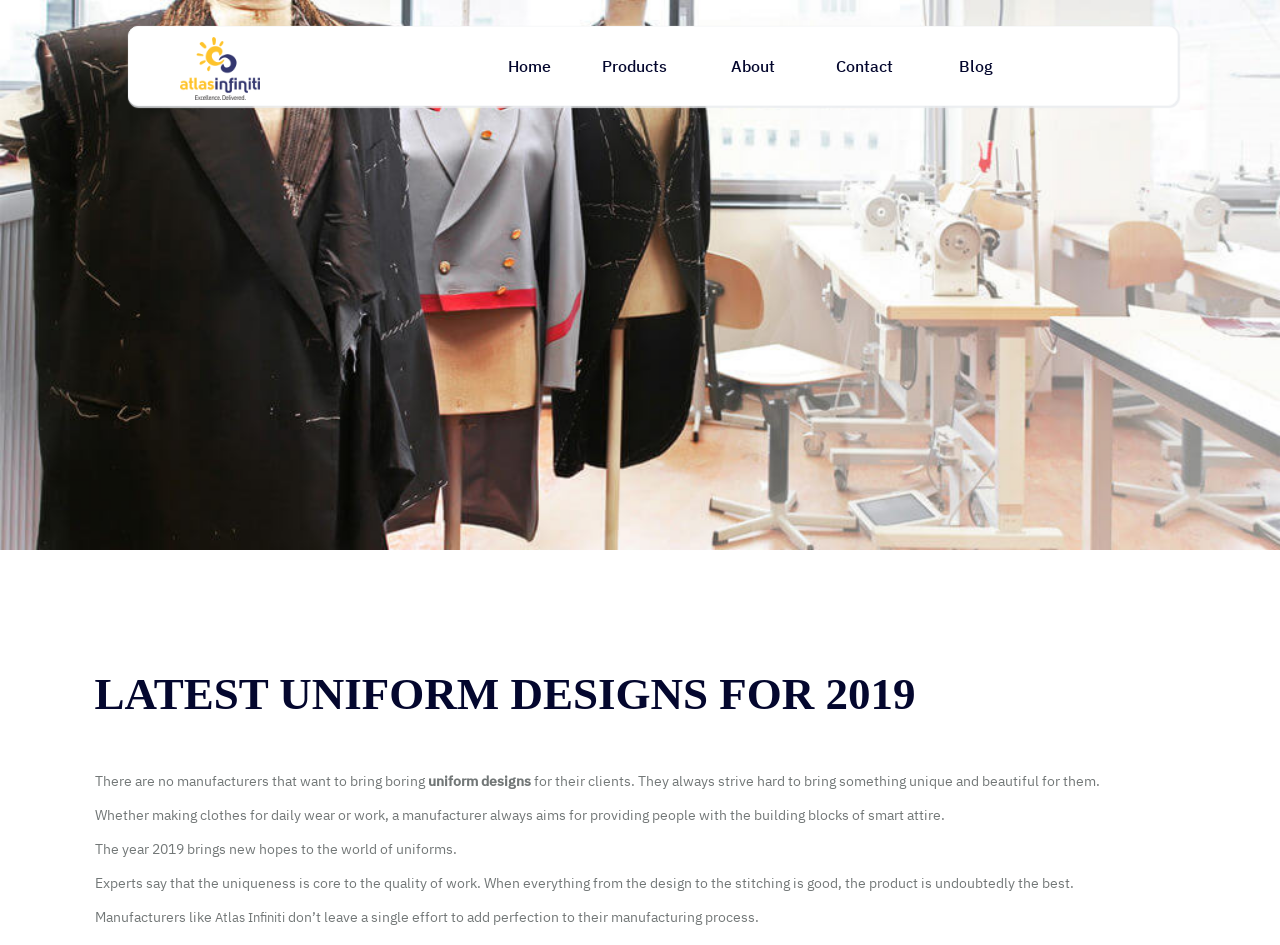What is the key to quality work in uniform manufacturing?
Using the screenshot, give a one-word or short phrase answer.

Uniqueness